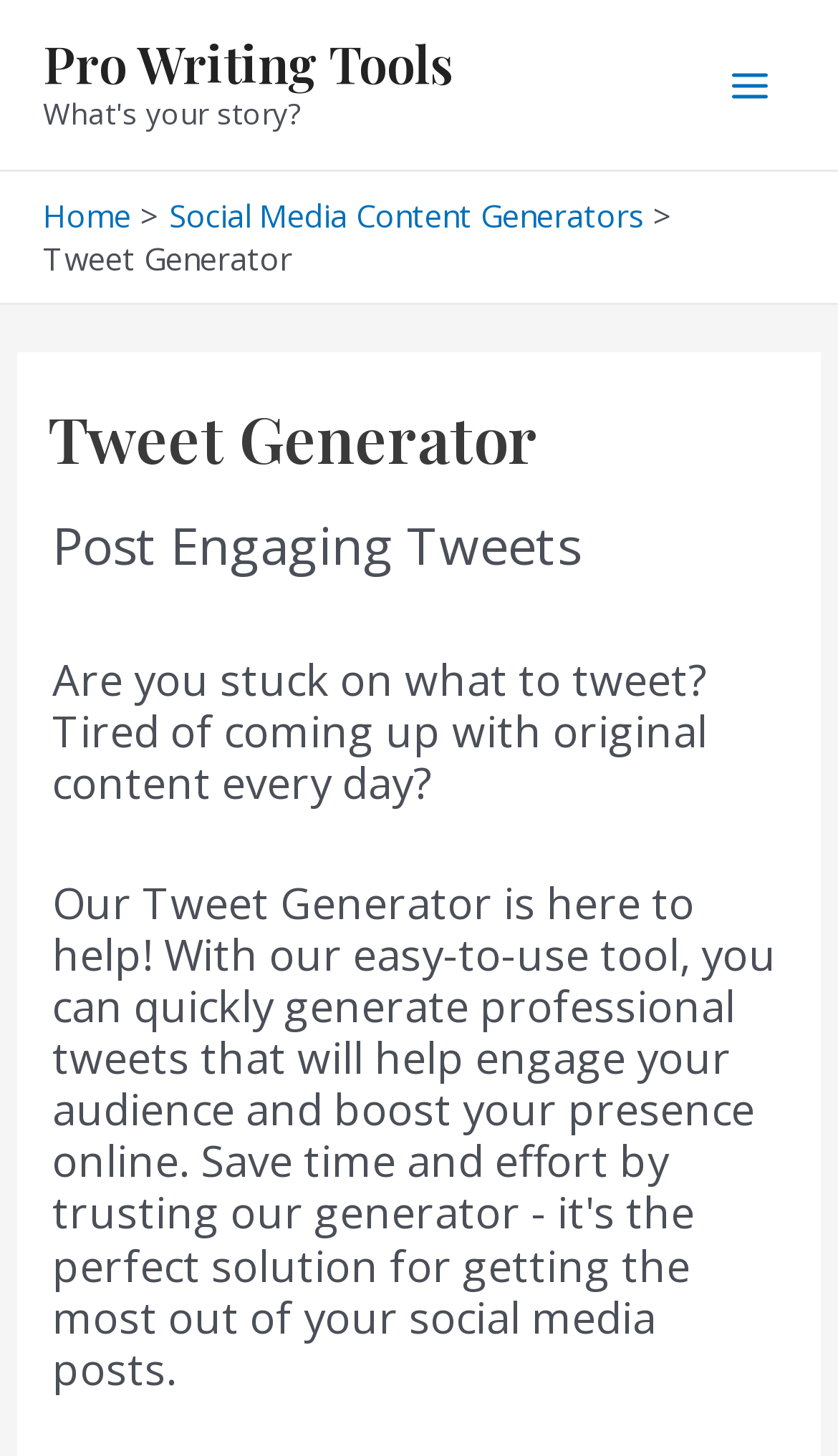Answer the following query concisely with a single word or phrase:
What can be done with the 'Main Menu' button?

Expand or collapse menu